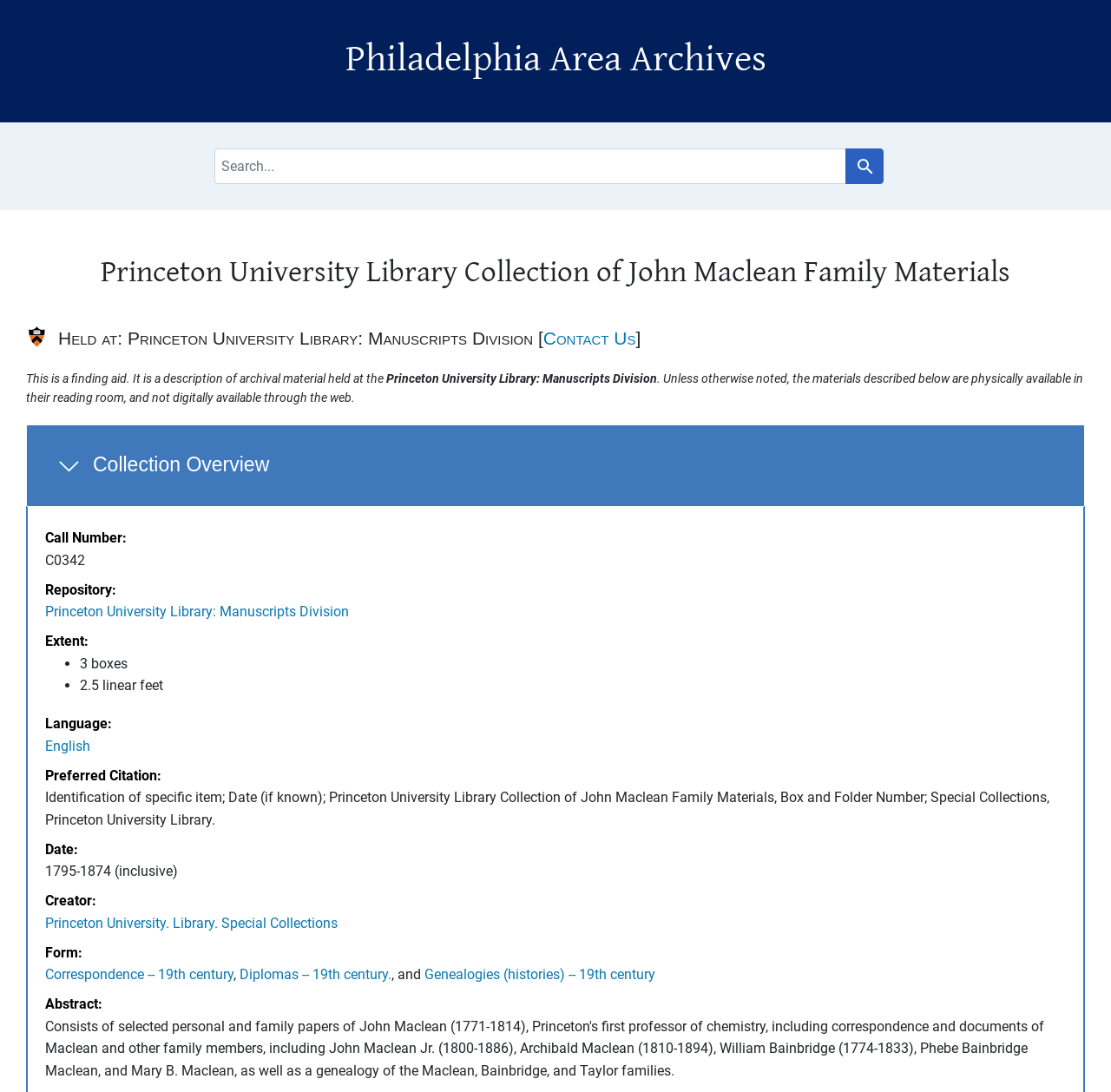Please identify the bounding box coordinates of the element I should click to complete this instruction: 'View Collection Overview'. The coordinates should be given as four float numbers between 0 and 1, like this: [left, top, right, bottom].

[0.023, 0.389, 0.977, 0.464]